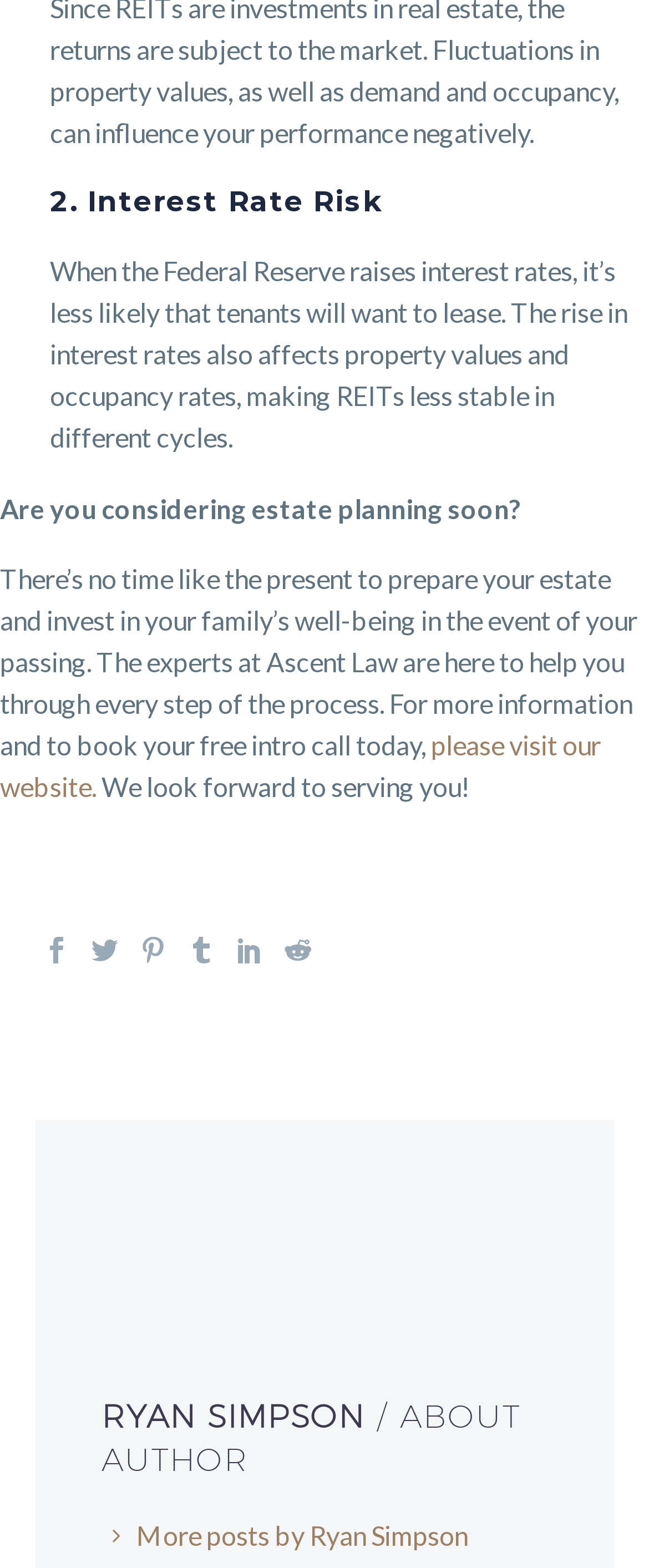Please locate the bounding box coordinates of the element that should be clicked to complete the given instruction: "Visit the website".

[0.0, 0.465, 0.926, 0.512]